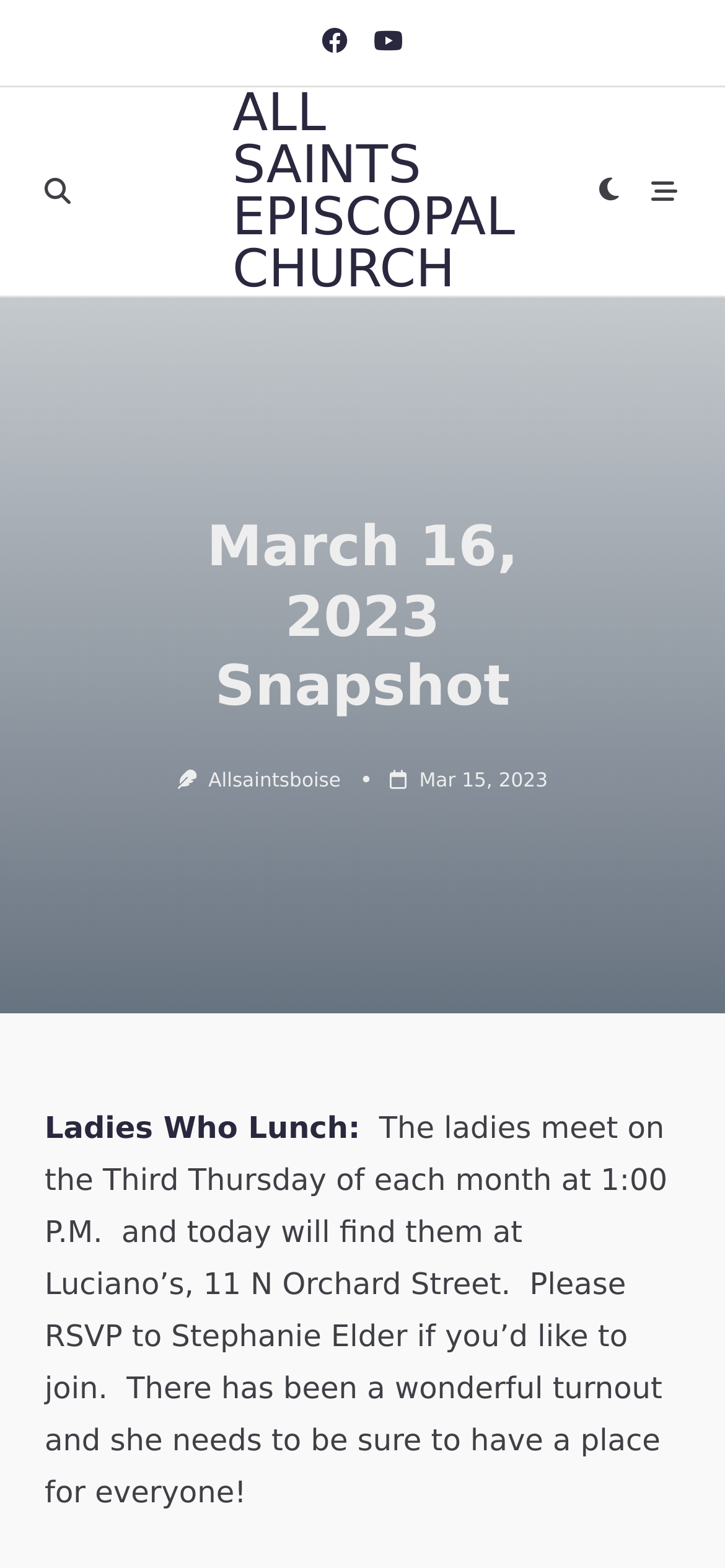Explain the webpage's design and content in an elaborate manner.

The webpage is about the March 16, 2023 snapshot of All Saints Episcopal Church. At the top left, there is a button with an icon. To the right of this button, there are two links with icons. Below these elements, the church's name "ALL SAINTS EPISCOPAL CHURCH" is displayed prominently. 

On the top right, there are two more buttons with icons. Below the church's name, the main heading "March 16, 2023 Snapshot" is centered. Underneath the heading, there is a link to "Allsaintsboise" on the left, followed by a small image, and then a link to "Mar 15, 2023" on the right, which includes a time element.

Further down the page, there is a section with the title "Ladies Who Lunch:" on the left, and a paragraph of text describing the event, including the date, time, location, and RSVP information.